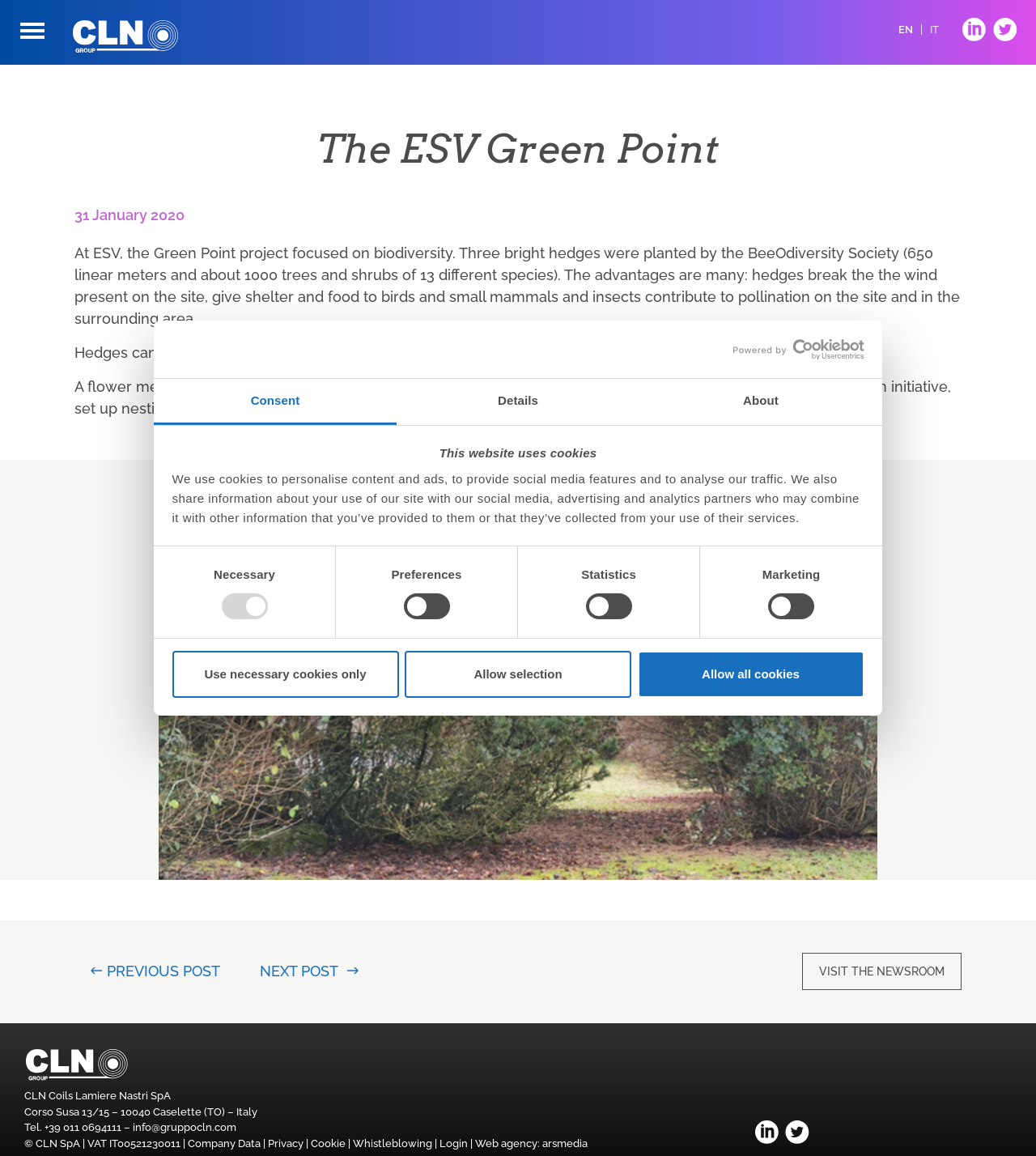Kindly provide the bounding box coordinates of the section you need to click on to fulfill the given instruction: "Click the 'Home' link".

[0.07, 0.018, 0.172, 0.046]